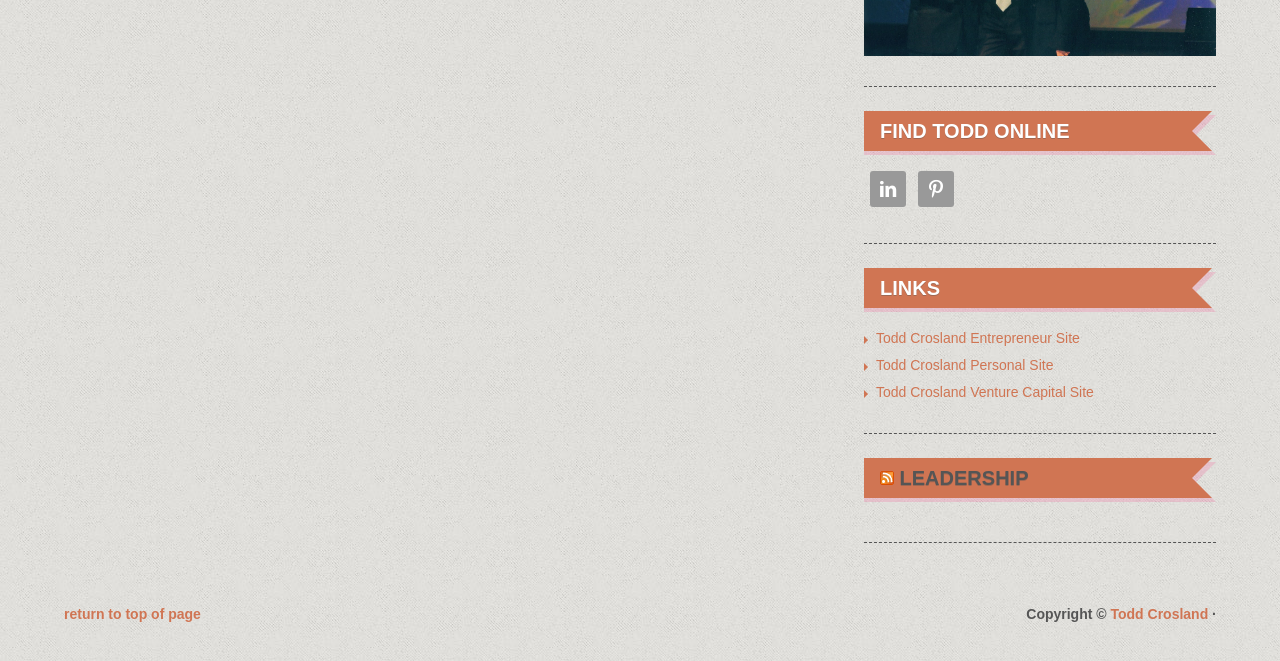What is the copyright information on this webpage?
Respond to the question with a single word or phrase according to the image.

Copyright Todd Crosland